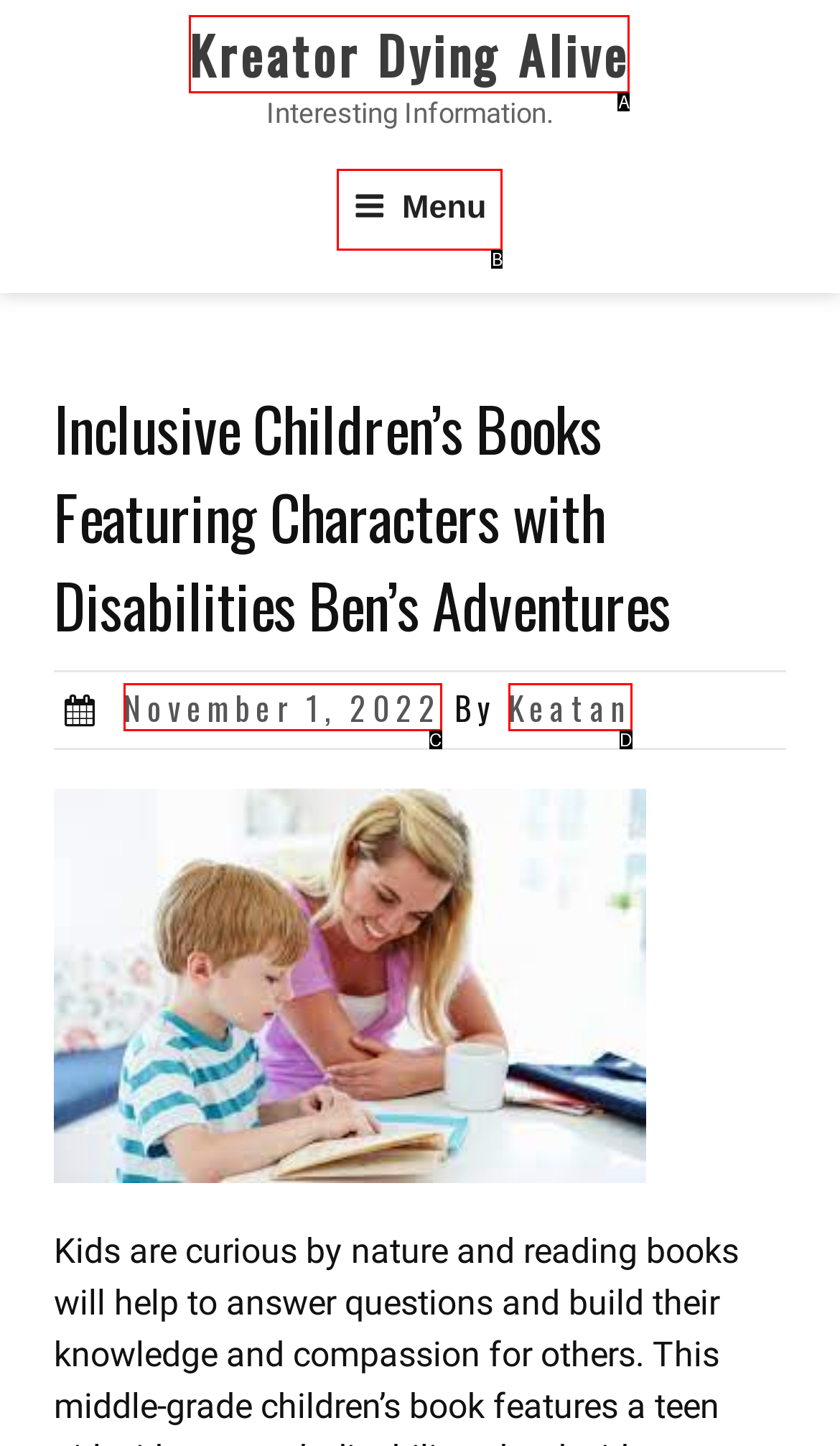Choose the option that matches the following description: April 2016
Reply with the letter of the selected option directly.

None